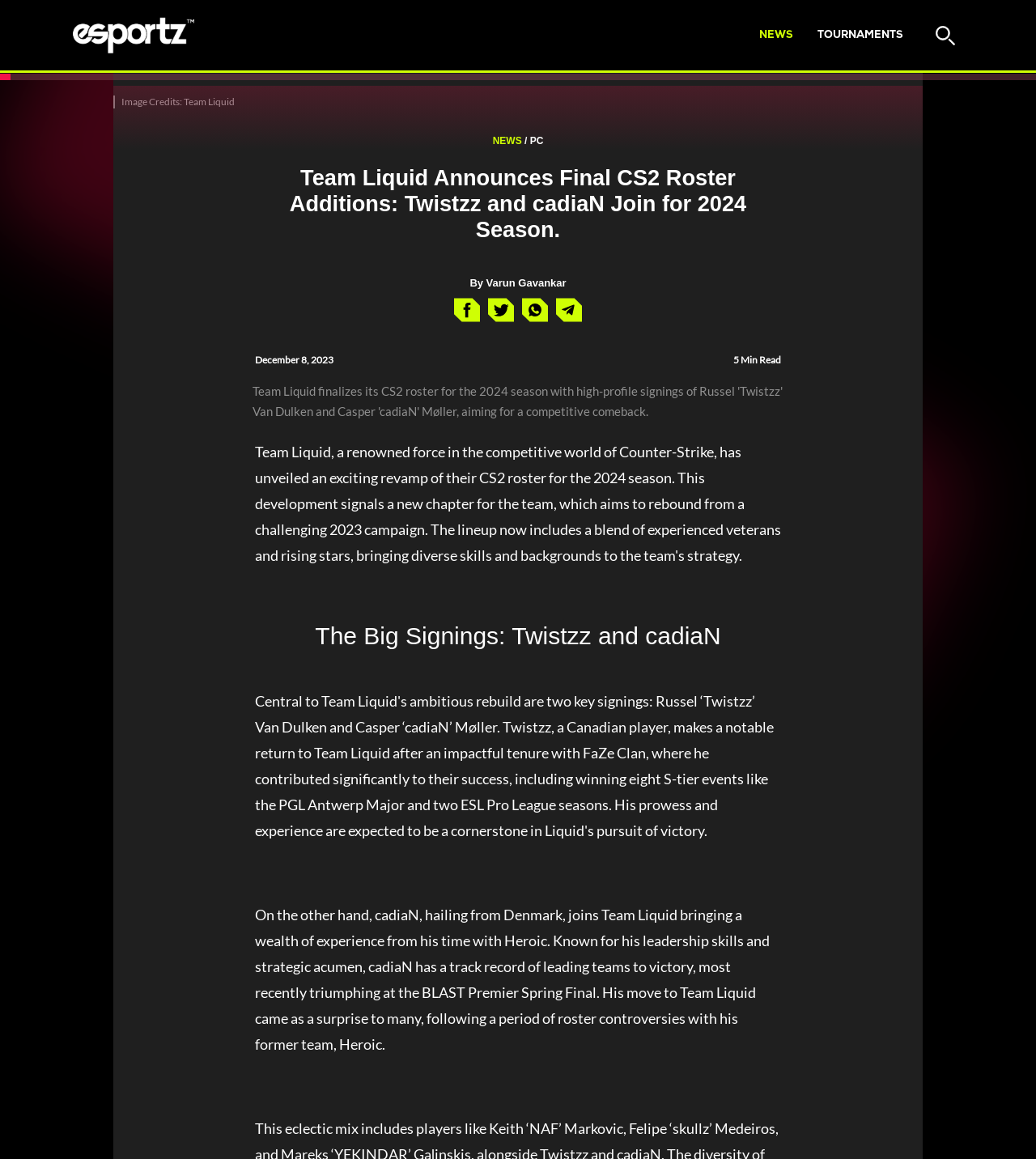Locate the bounding box coordinates of the element's region that should be clicked to carry out the following instruction: "Click on the ESPORTZ link". The coordinates need to be four float numbers between 0 and 1, i.e., [left, top, right, bottom].

[0.07, 0.009, 0.188, 0.051]